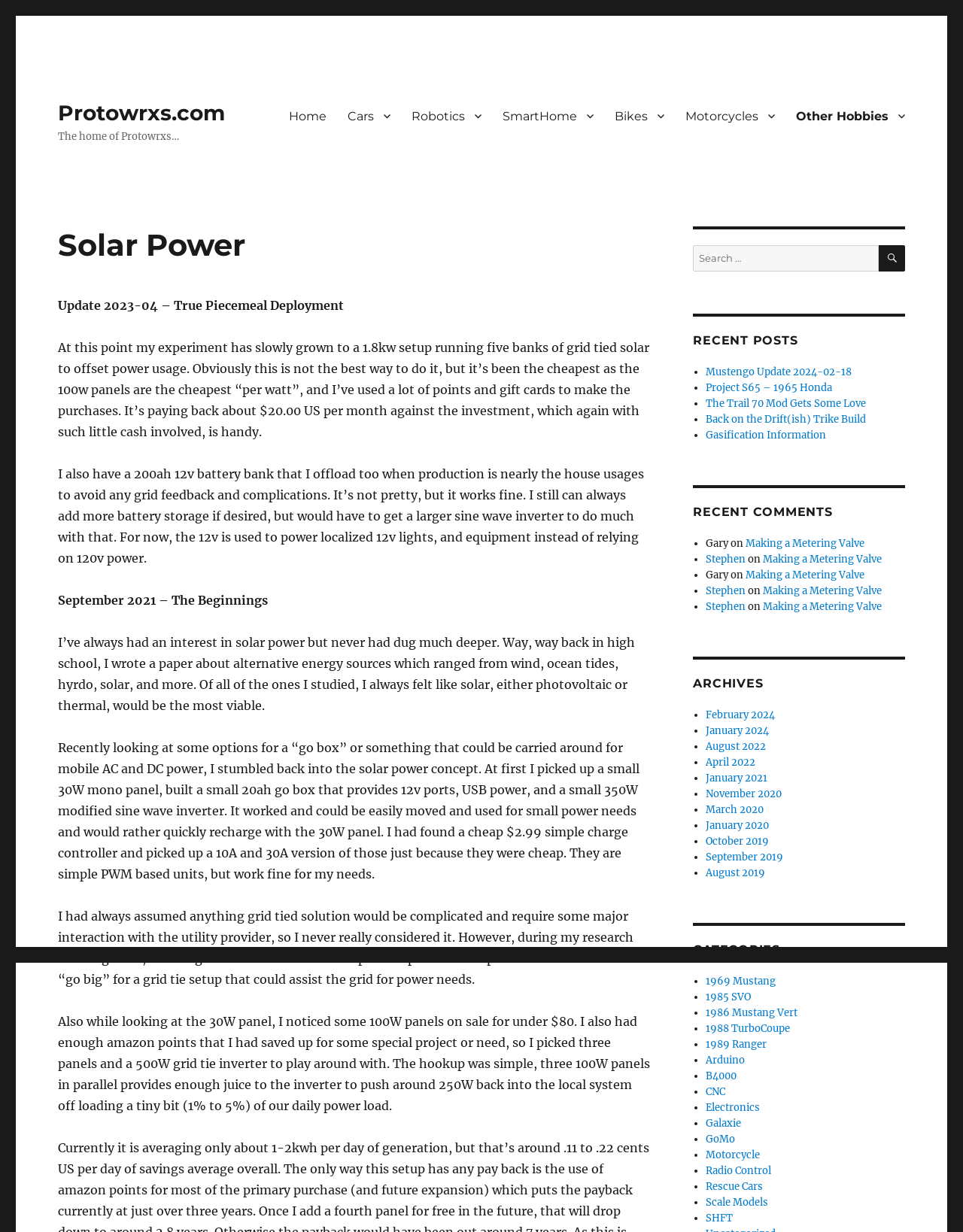Please provide a comprehensive answer to the question based on the screenshot: What is the purpose of the 200ah 12v battery bank?

According to the text, 'I also have a 200ah 12v battery bank that I offload too when production is nearly the house usages to avoid any grid feedback and complications.'